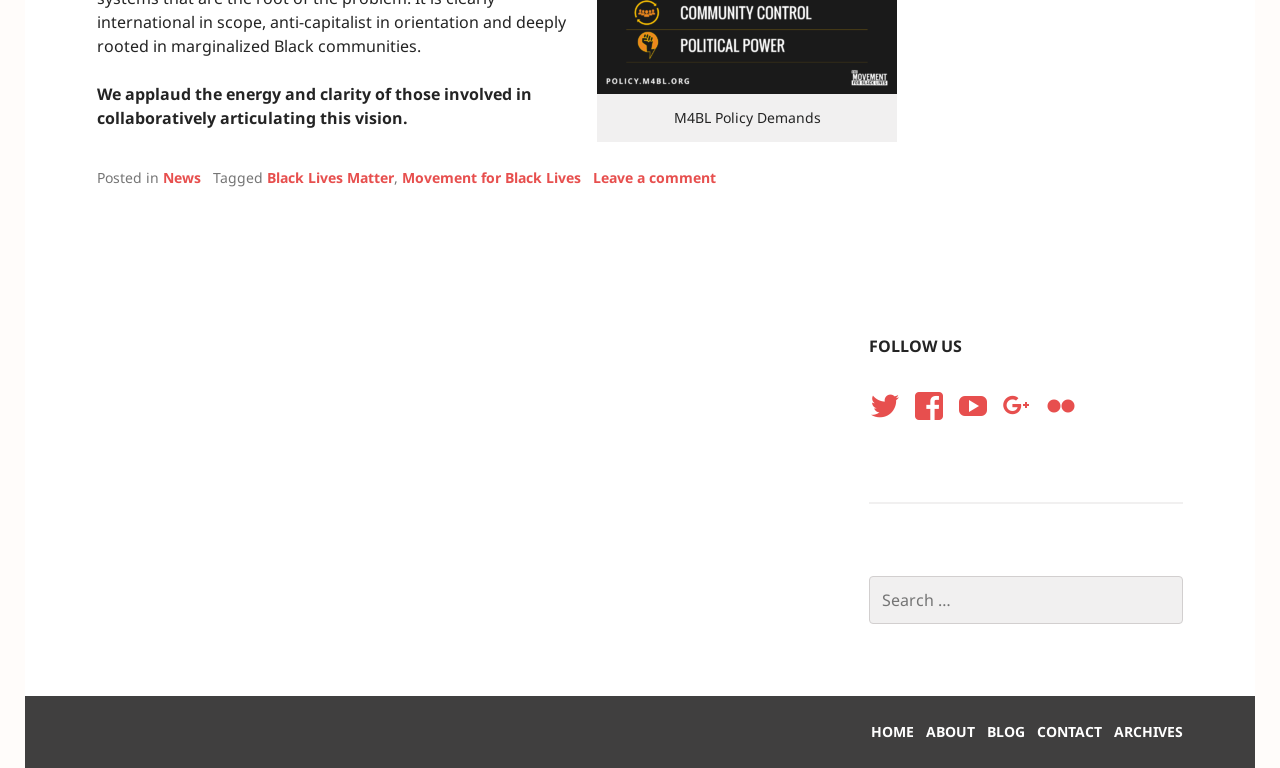Kindly determine the bounding box coordinates of the area that needs to be clicked to fulfill this instruction: "Go to the home page".

[0.68, 0.94, 0.714, 0.965]